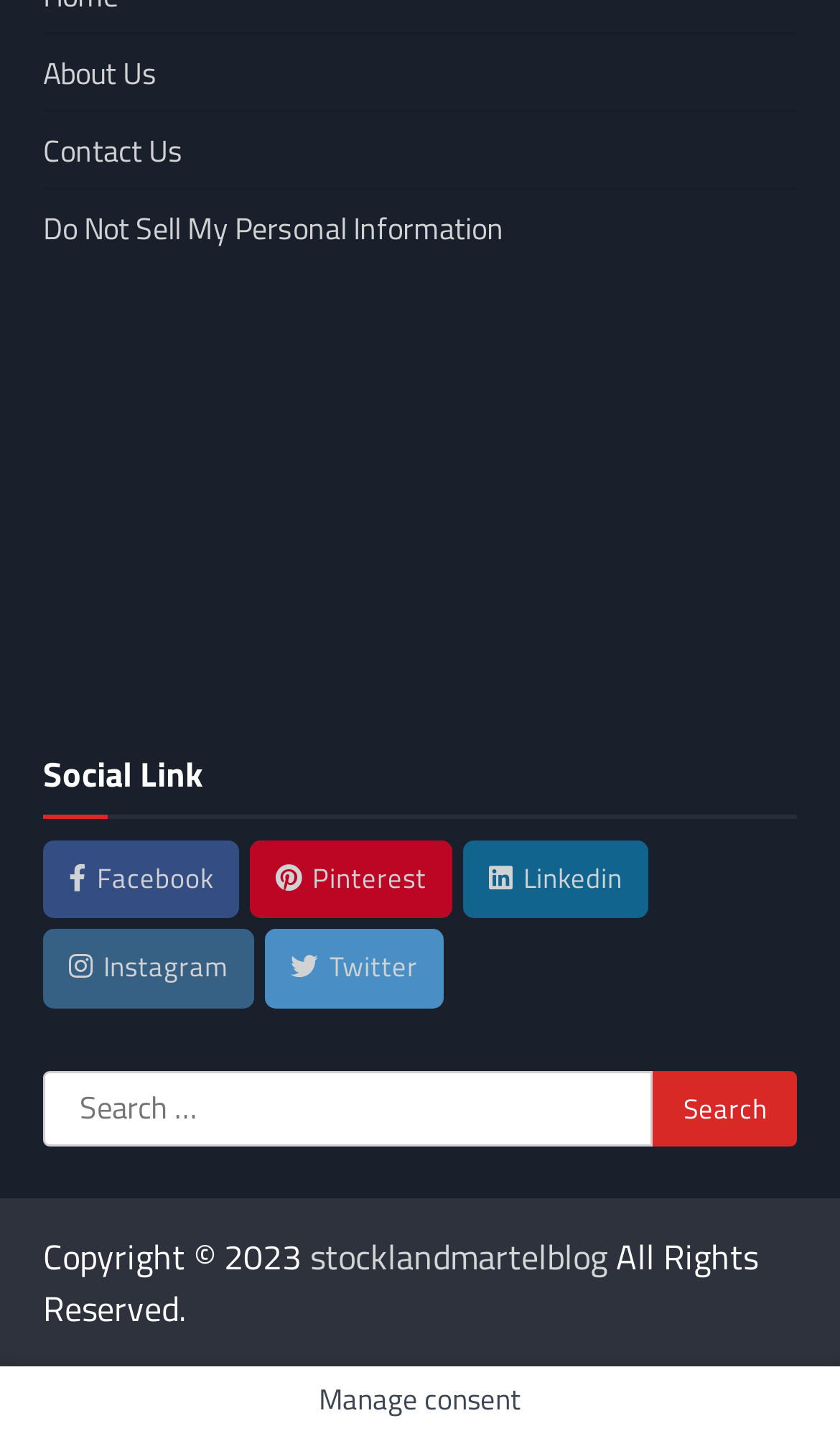Please locate the clickable area by providing the bounding box coordinates to follow this instruction: "Visit Facebook page".

[0.051, 0.587, 0.285, 0.642]